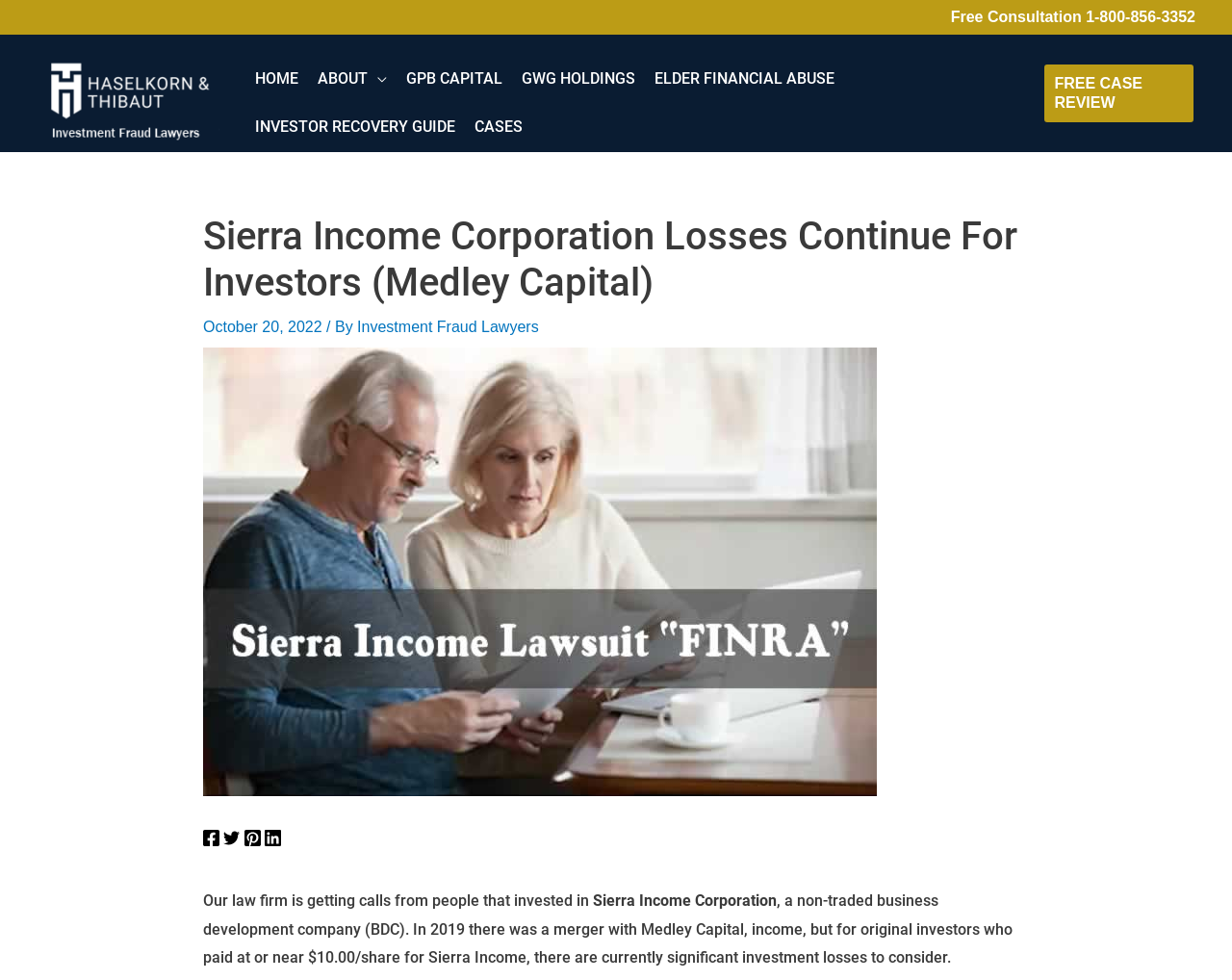Give a one-word or short phrase answer to the question: 
What is the current status of Sierra Income Corporation investments?

Significant investment losses